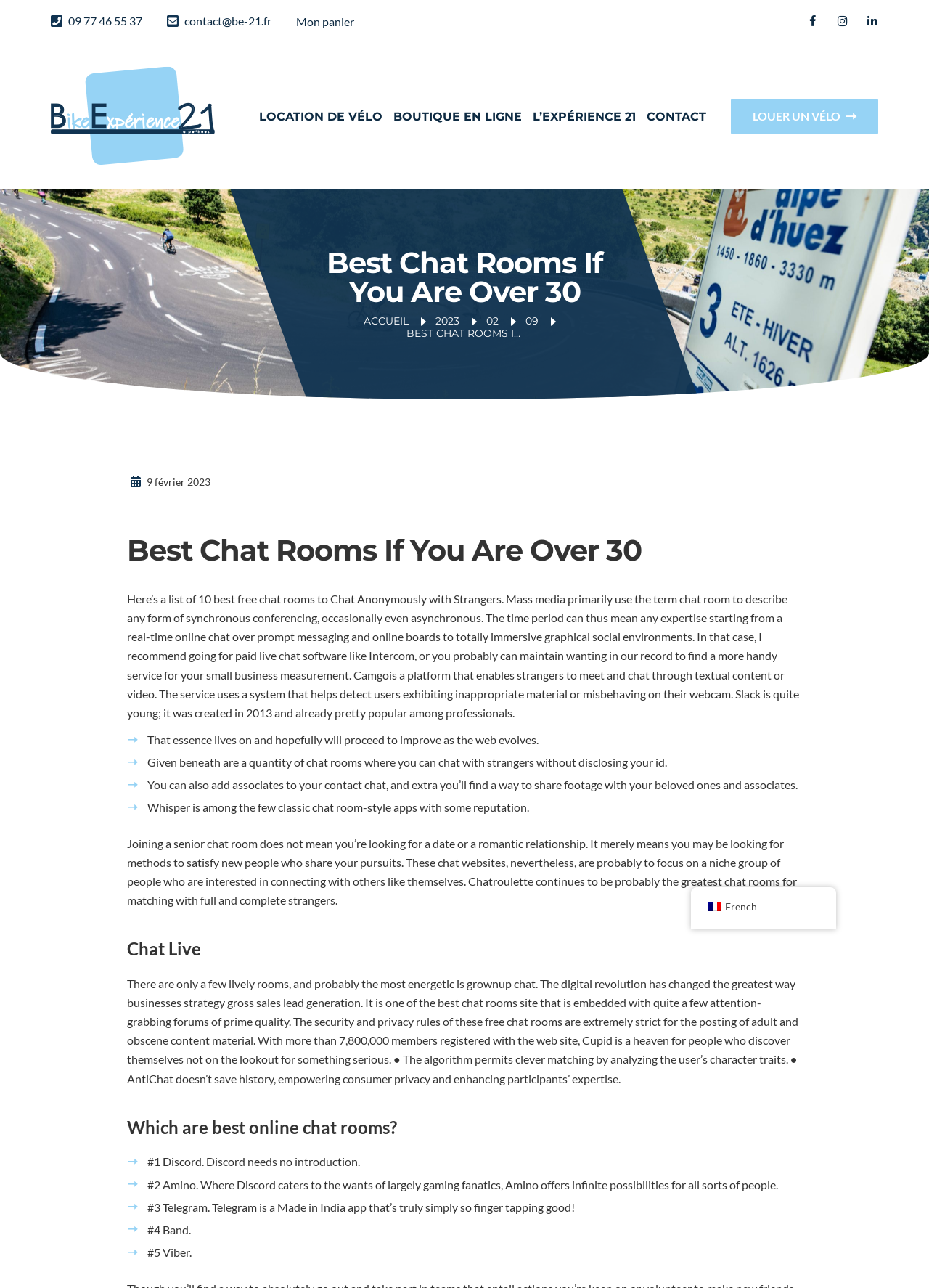Determine the bounding box coordinates of the region to click in order to accomplish the following instruction: "Select the 'fr_FR French' language option". Provide the coordinates as four float numbers between 0 and 1, specifically [left, top, right, bottom].

[0.744, 0.692, 0.9, 0.716]